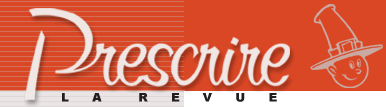Provide a thorough description of what you see in the image.

The image features the logo of "Prescrire," styled in an elegant cursive font. The word "Prescrire" stands prominently in white against a vibrant orange background, conveying a sense of warmth and professionalism. Below, the phrase "LA REVUE" is presented in a clean, straightforward font, emphasizing the publication's identity as a review or journal.

Accompanying the text is a playful illustration of a character with a smiling face, wearing a large, whimsical hat. This visual element adds a friendly and approachable touch to the logo, suggesting that the publication aims to engage its audience in a lighthearted yet informative manner. The overall design integrates elements of both professionalism and charm, reflecting the purpose of the publication in the fields of medicine and health.